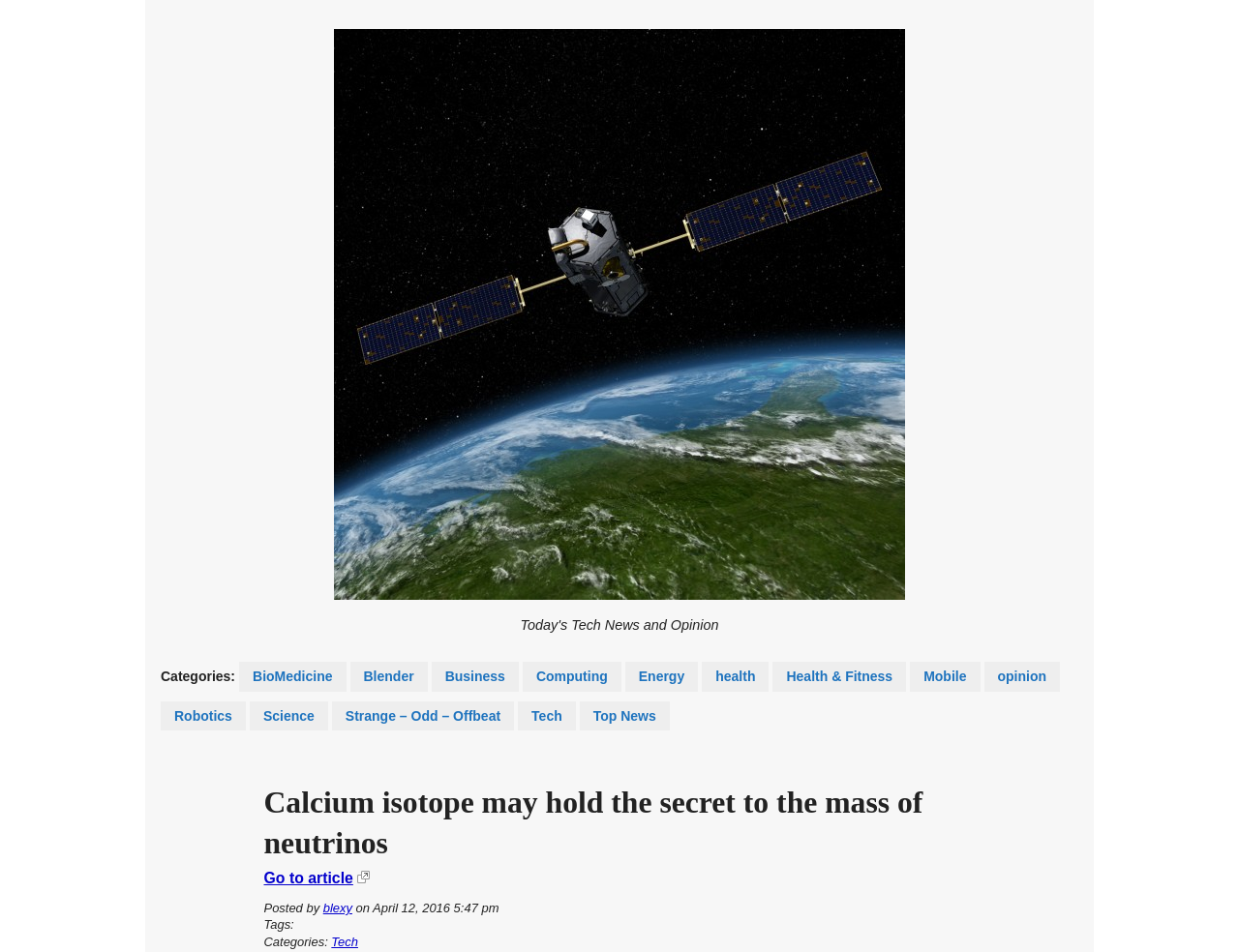Locate the bounding box coordinates of the clickable region necessary to complete the following instruction: "View posts by blexy". Provide the coordinates in the format of four float numbers between 0 and 1, i.e., [left, top, right, bottom].

[0.261, 0.946, 0.284, 0.961]